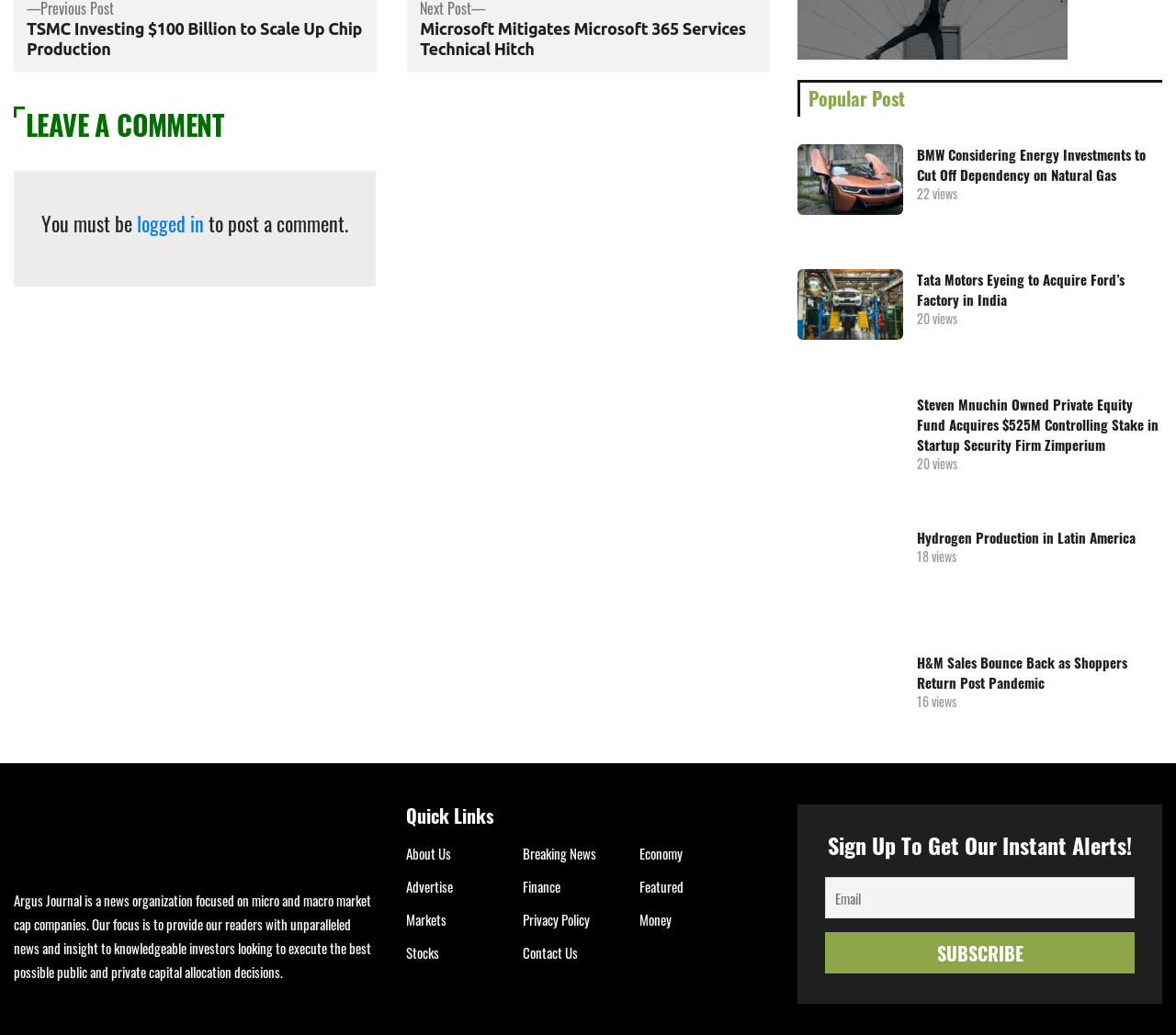What is the purpose of the 'Sign Up To Get Our Instant Alerts!' section?
Observe the image and answer the question with a one-word or short phrase response.

To subscribe to instant alerts